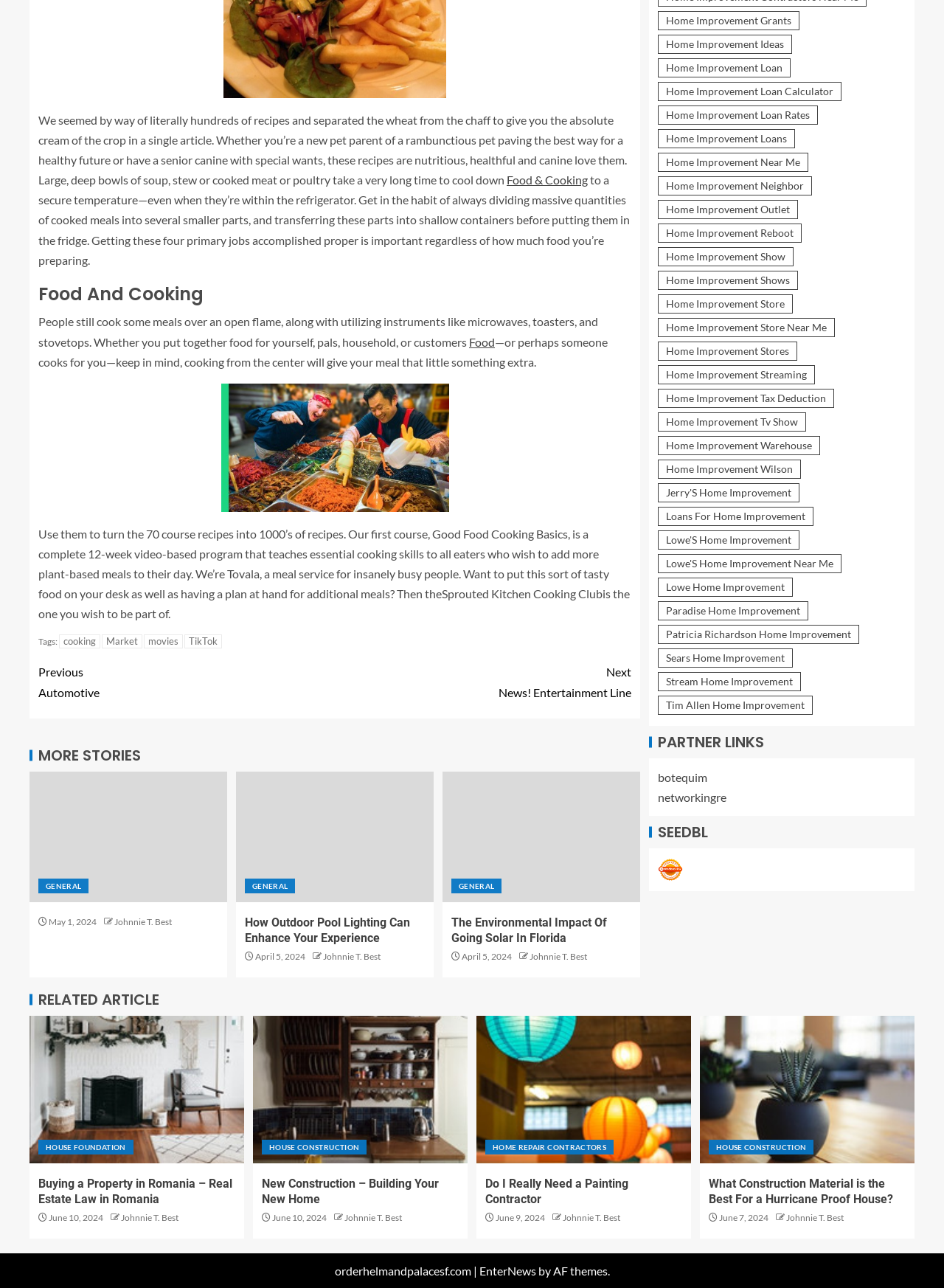Please specify the bounding box coordinates of the region to click in order to perform the following instruction: "Click on 'Home Improvement Grants'".

[0.697, 0.009, 0.847, 0.023]